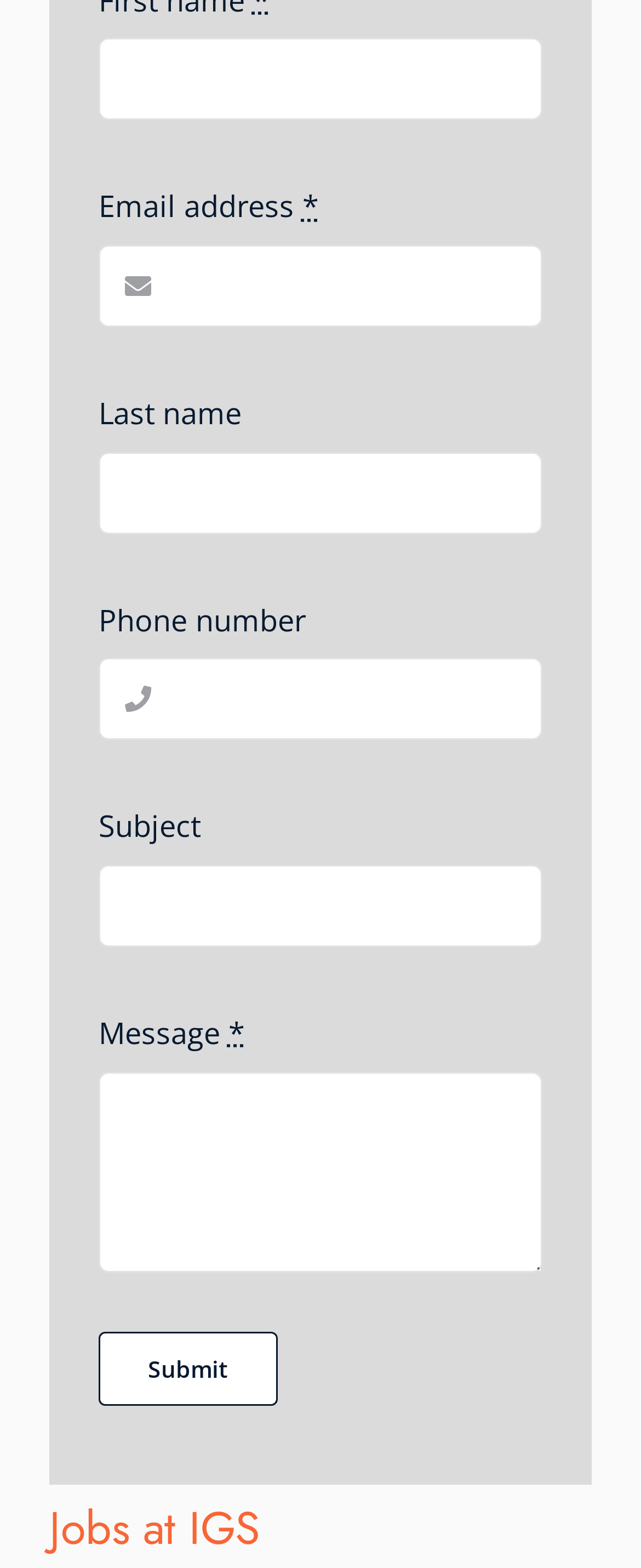Please specify the bounding box coordinates in the format (top-left x, top-left y, bottom-right x, bottom-right y), with values ranging from 0 to 1. Identify the bounding box for the UI component described as follows: parent_node: Subject name="subject"

[0.154, 0.552, 0.846, 0.604]